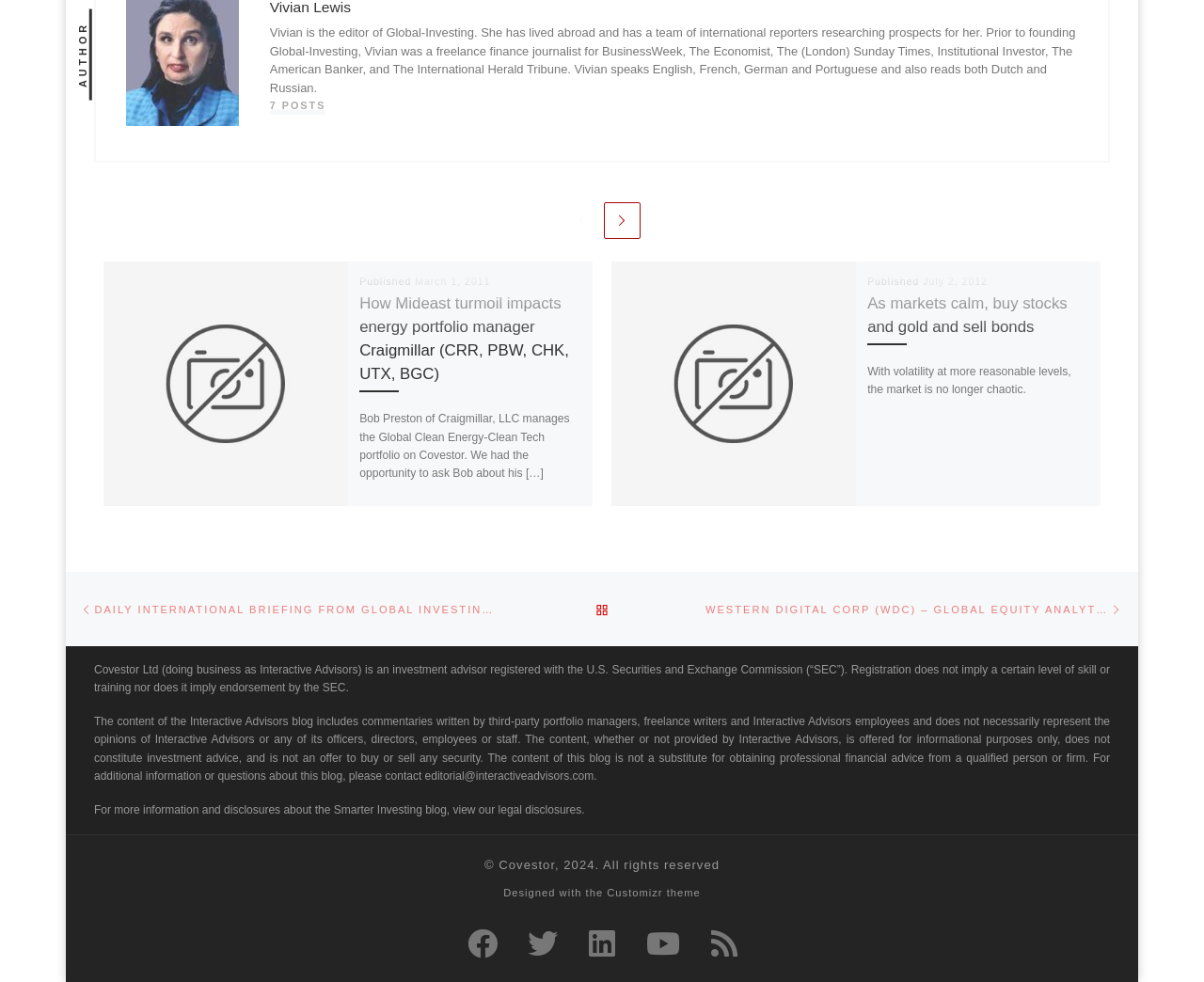Identify the coordinates of the bounding box for the element that must be clicked to accomplish the instruction: "Follow us on Facebook".

[0.388, 0.945, 0.413, 0.978]